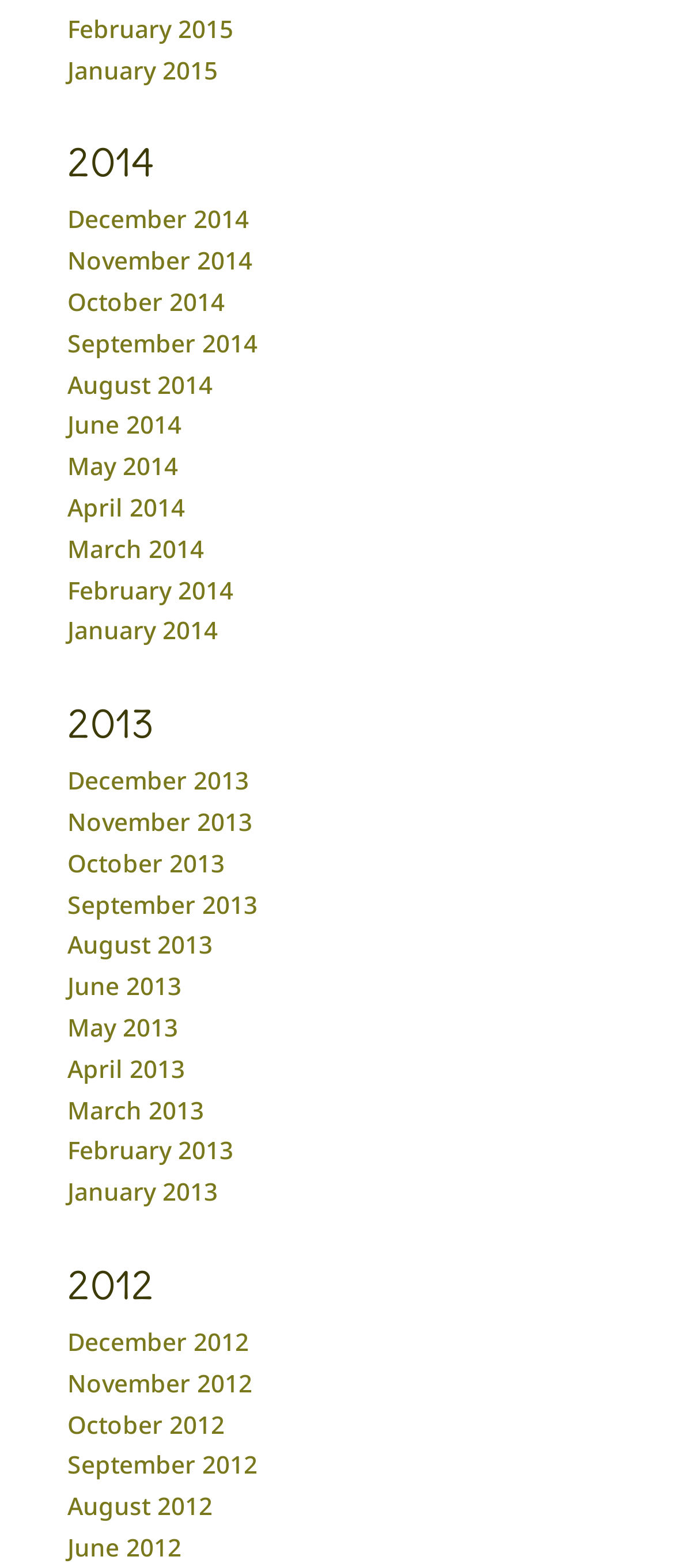How many months are listed under 2014?
Please use the visual content to give a single word or phrase answer.

12